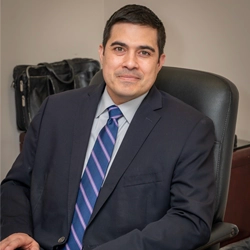Explain the image thoroughly, highlighting all key elements.

The image features Dan McGill, an attorney at Johnson & Associates, seated comfortably in an office environment. He is dressed in a professional dark suit, complemented by a light blue dress shirt and a striped tie in shades of blue and purple. The background includes a black leather bag, suggesting a busy professional setting. Dan has a warm smile, reflecting his approachable demeanor. His role emphasizes advocacy and community involvement, particularly focusing on youth education and local initiatives. His extensive legal experience includes work in criminal defense and parent representation in child welfare cases.